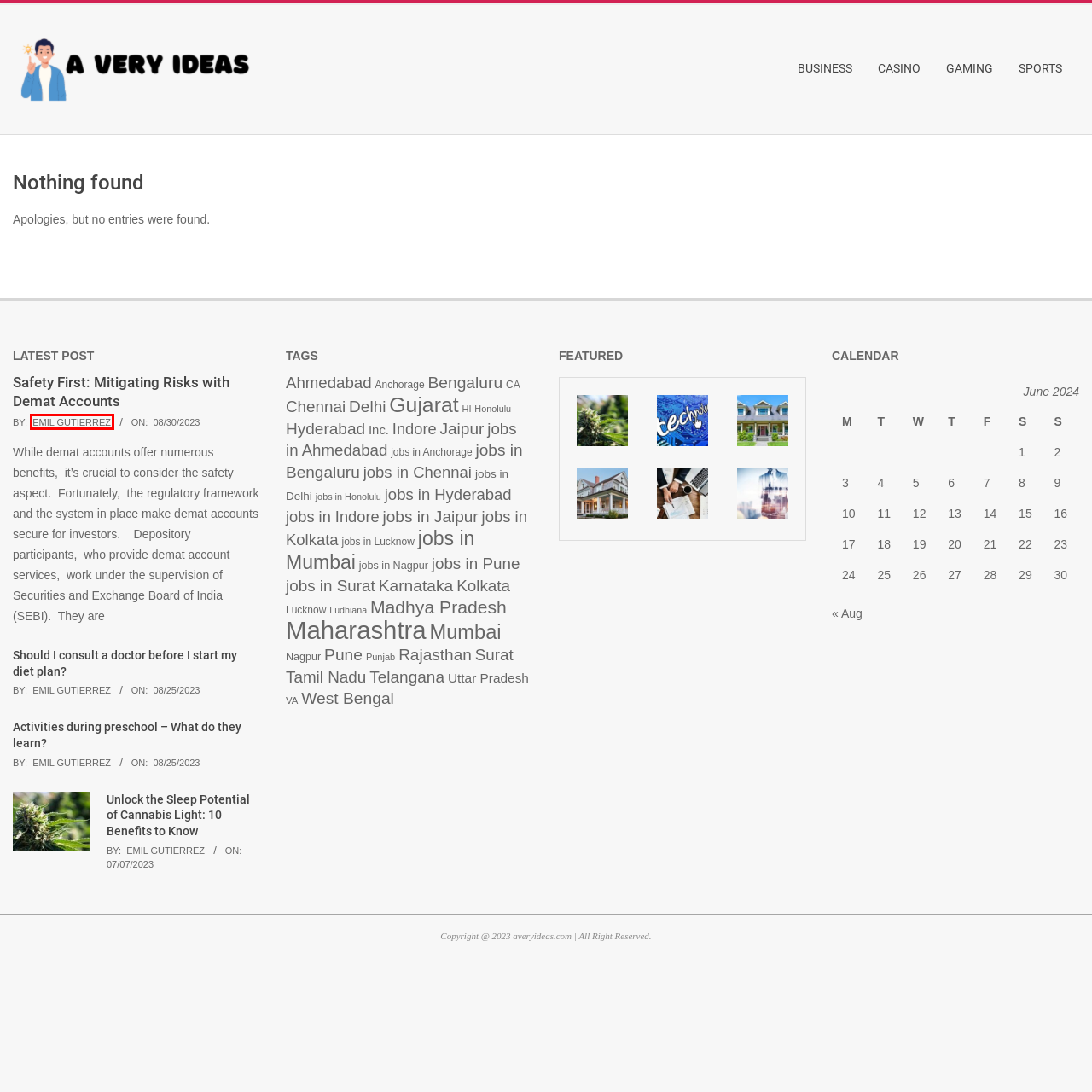Analyze the given webpage screenshot and identify the UI element within the red bounding box. Select the webpage description that best matches what you expect the new webpage to look like after clicking the element. Here are the candidates:
A. jobs in Surat – Avery Ideas
B. jobs in Indore – Avery Ideas
C. Gaming – Avery Ideas
D. Emil Gutierrez - Avery Ideas
E. Uttar Pradesh – Avery Ideas
F. Safеty First: Mitigating Risks with Dеmat Accounts - Avery Ideas
G. Avery Ideas
H. jobs in Bengaluru – Avery Ideas

D